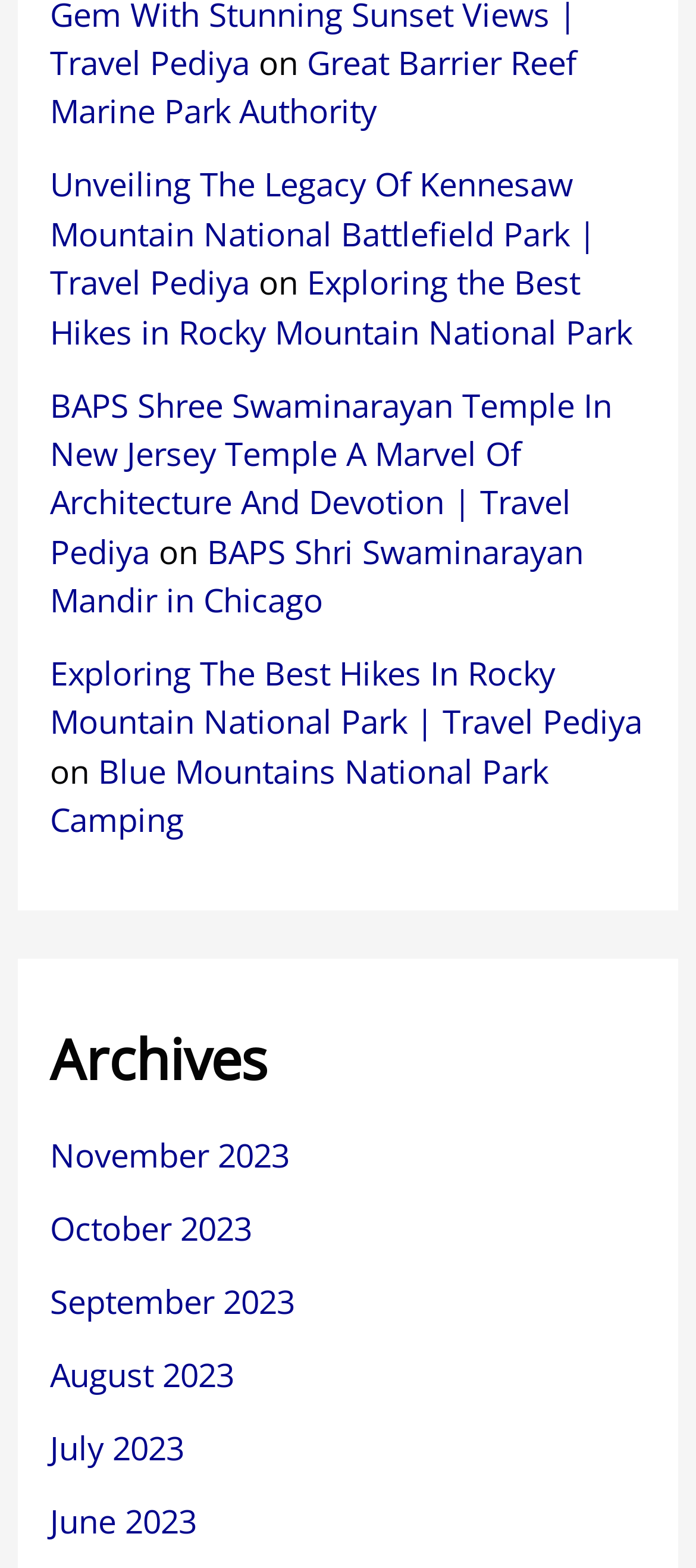Please find the bounding box coordinates for the clickable element needed to perform this instruction: "view Archives".

[0.072, 0.653, 0.928, 0.697]